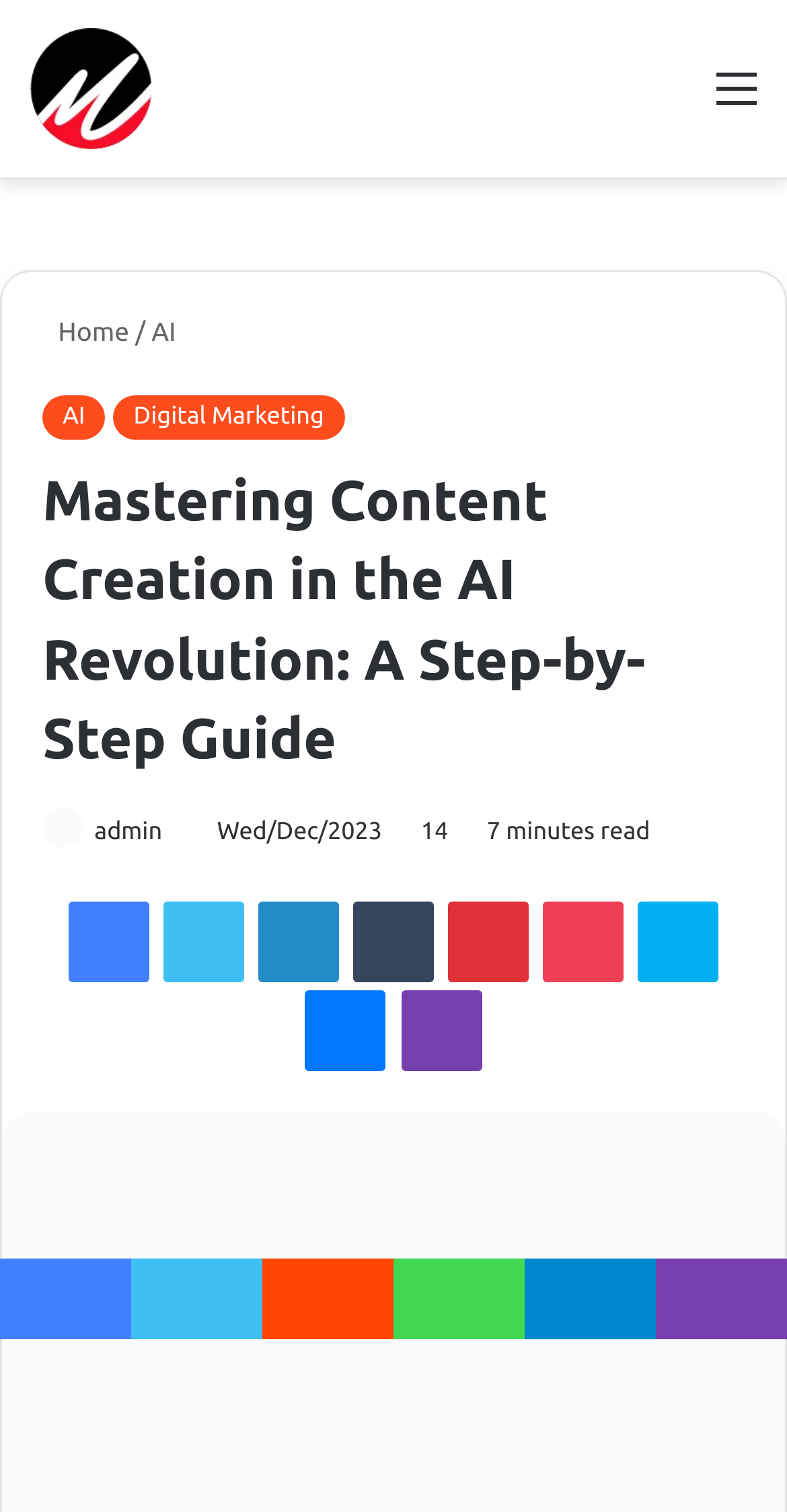Locate the primary heading on the webpage and return its text.

Mastering Content Creation in the AI Revolution: A Step-by-Step Guide